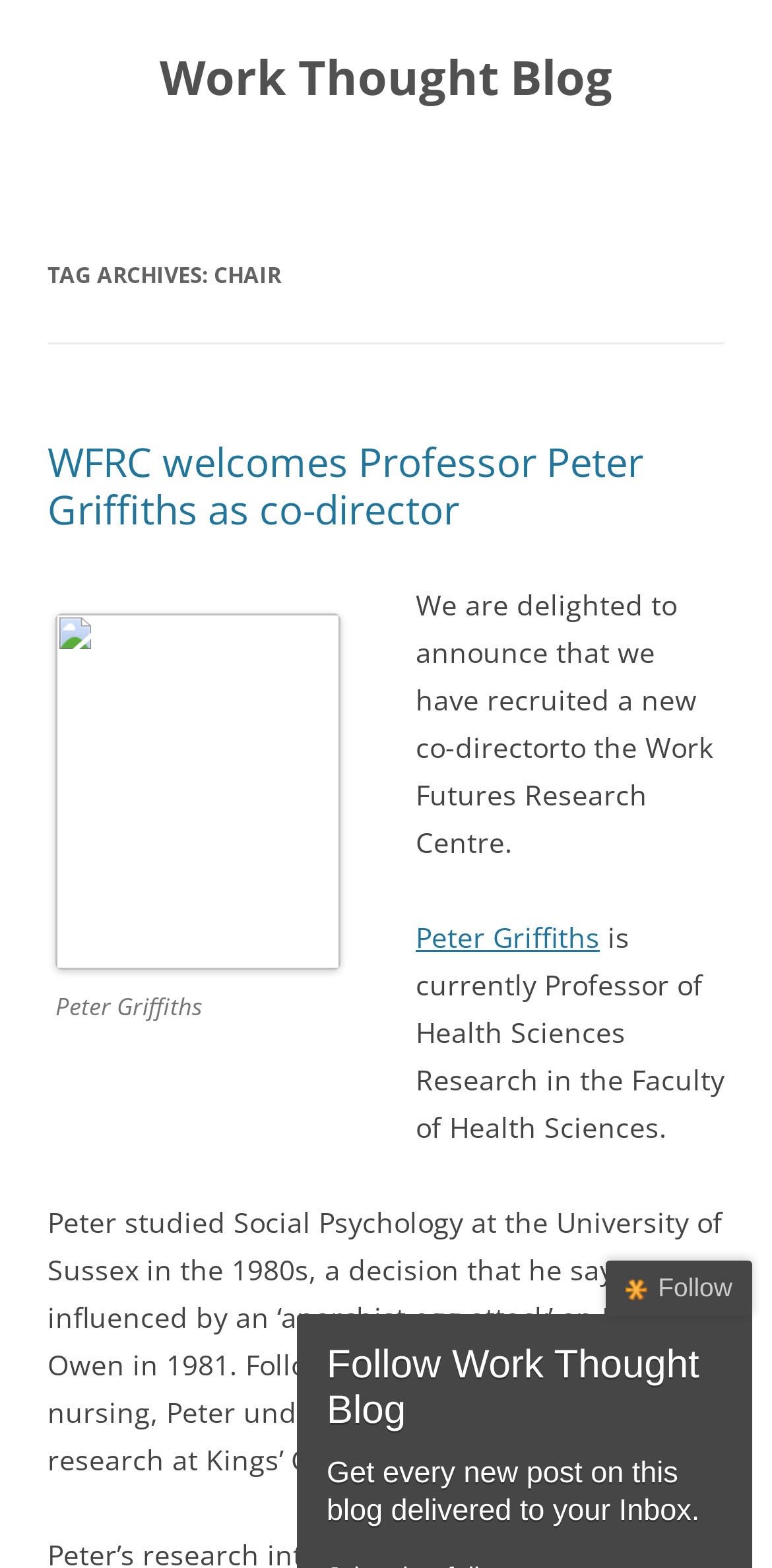Refer to the image and offer a detailed explanation in response to the question: What is the purpose of the 'Follow' link?

The 'Follow' link is located at the bottom of the page, and the text nearby explains that clicking this link will allow users to get every new post on this blog delivered to their Inbox.